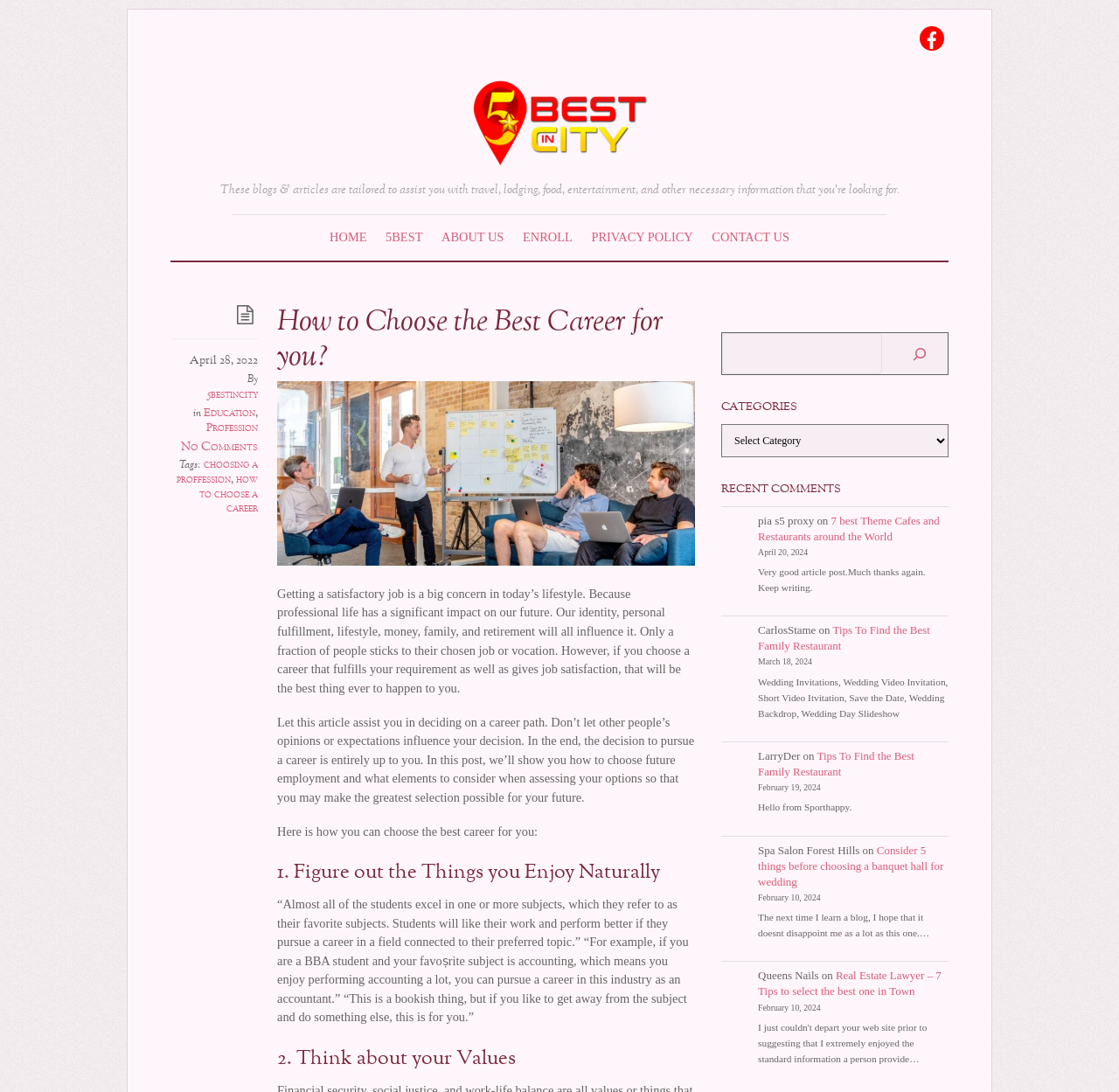Refer to the image and provide an in-depth answer to the question: 
How many recent comments are there?

I counted the number of recent comments by looking at the section with the heading 'RECENT COMMENTS' and found four comments.